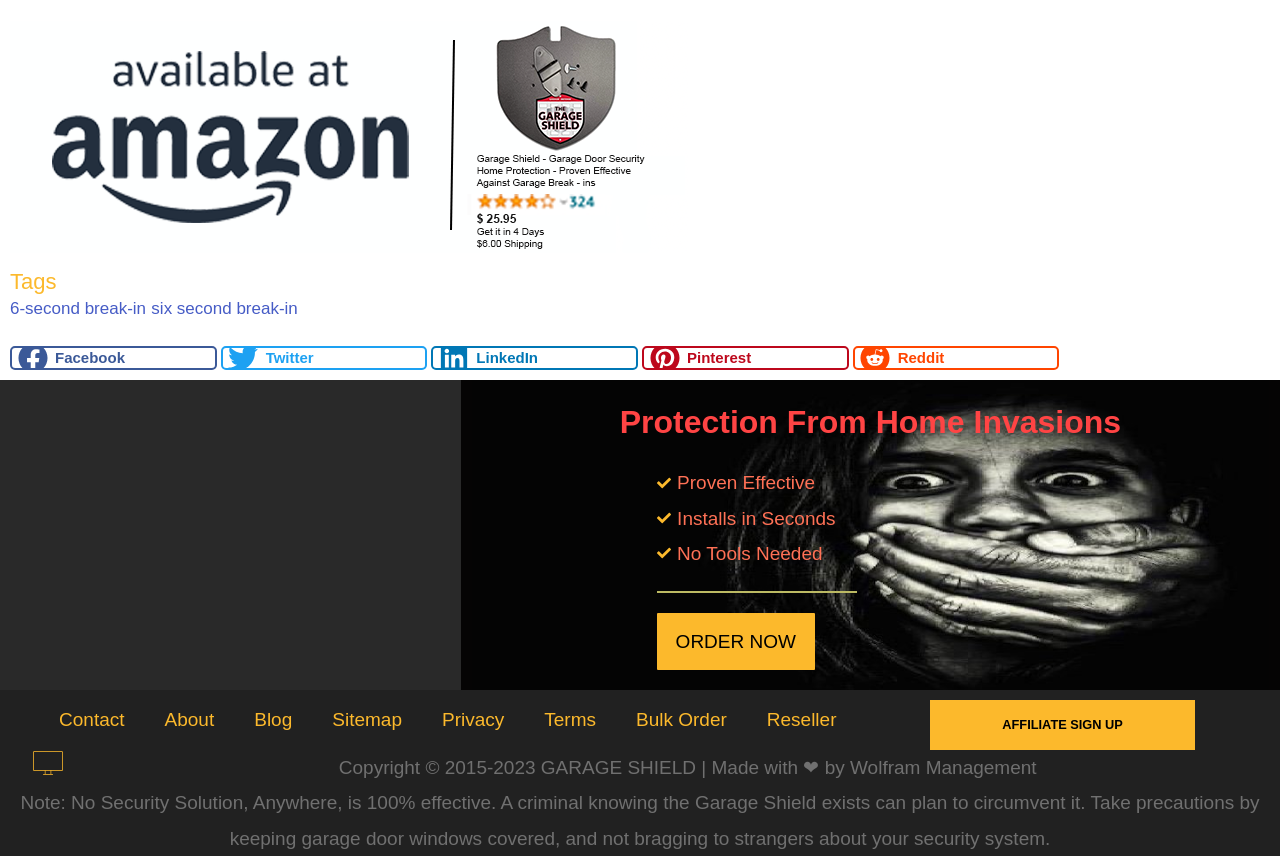Give a concise answer of one word or phrase to the question: 
What social media platforms can be used to share content from this webpage?

Facebook, Twitter, LinkedIn, Pinterest, Reddit